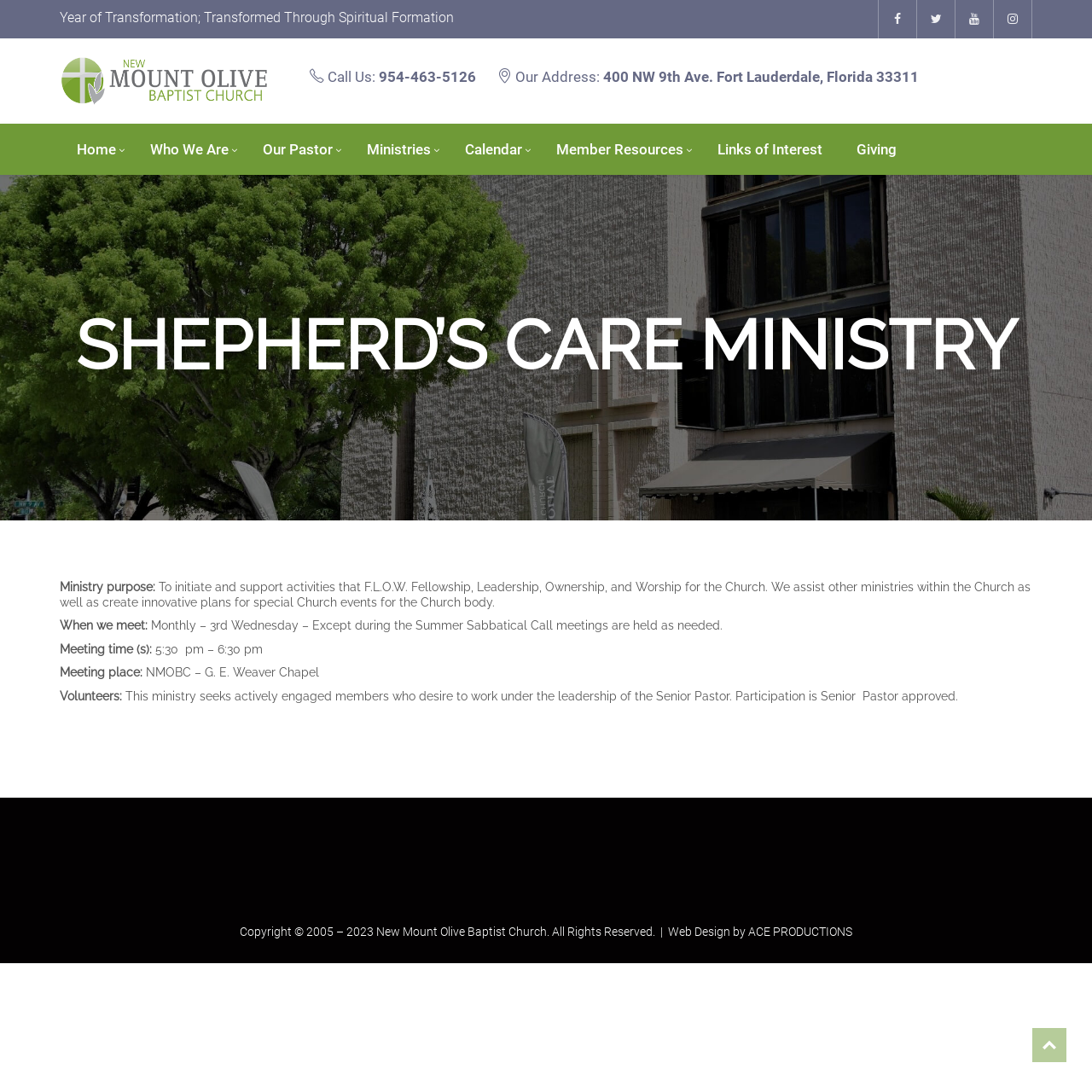What is the name of the church?
Use the image to give a comprehensive and detailed response to the question.

I found the answer by looking at the heading element with the text 'New Mount Olive Baptist Church' which is a child element of the root element.